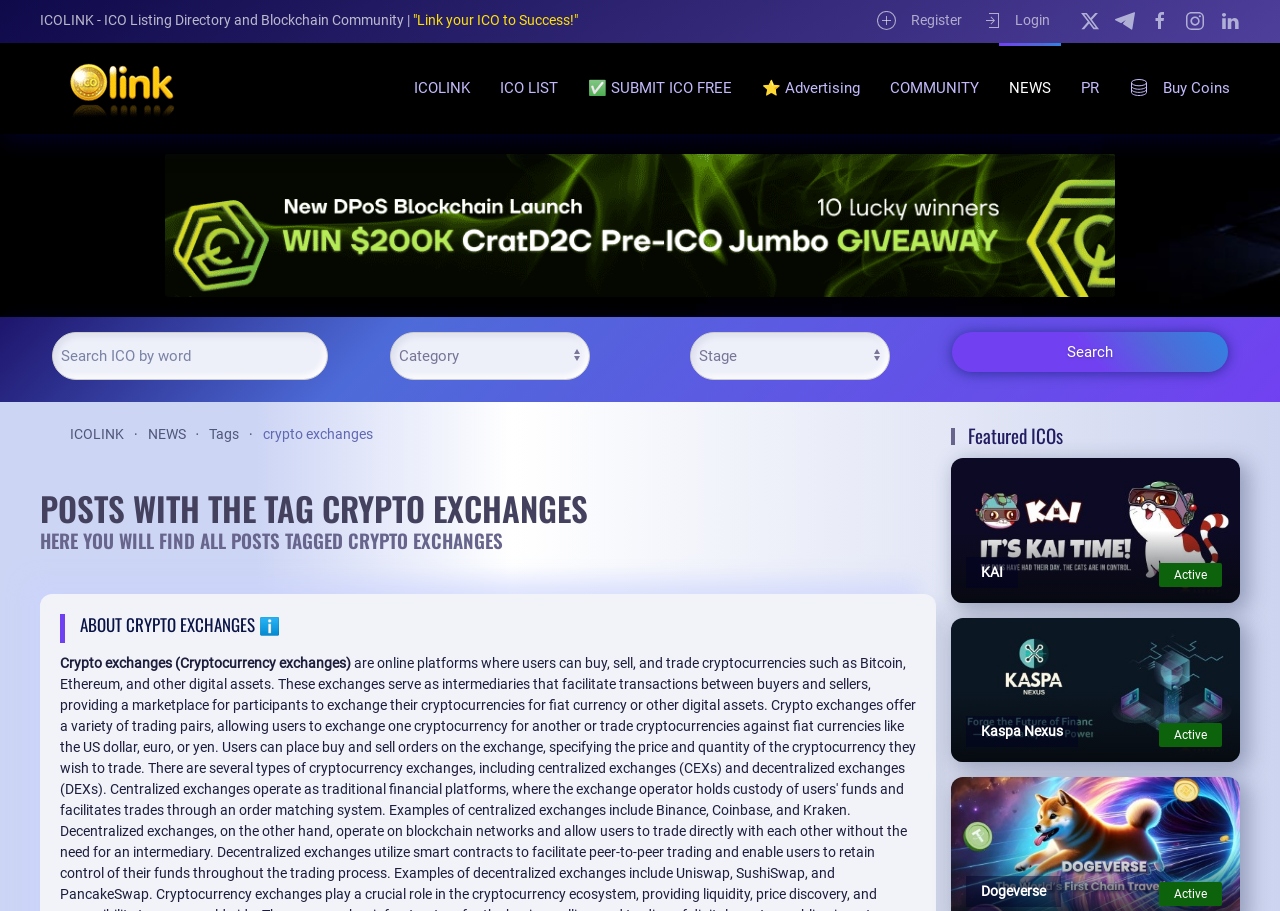Look at the image and give a detailed response to the following question: What is the name of the website?

The name of the website can be found at the top of the webpage, where it says 'ICOLINK - ICO Listing Directory and Blockchain Community |'.